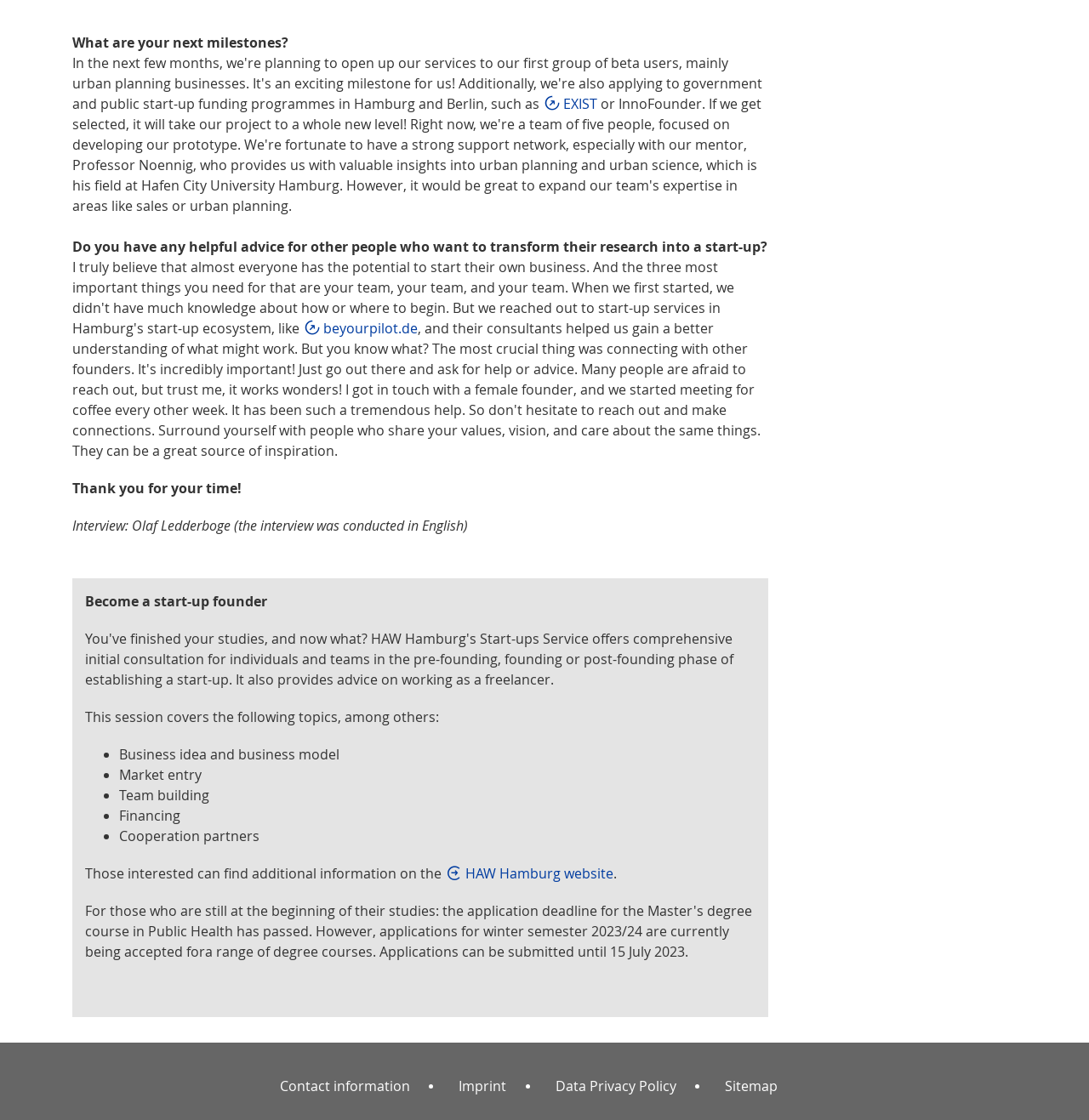From the element description: "EXIST", extract the bounding box coordinates of the UI element. The coordinates should be expressed as four float numbers between 0 and 1, in the order [left, top, right, bottom].

[0.498, 0.084, 0.548, 0.102]